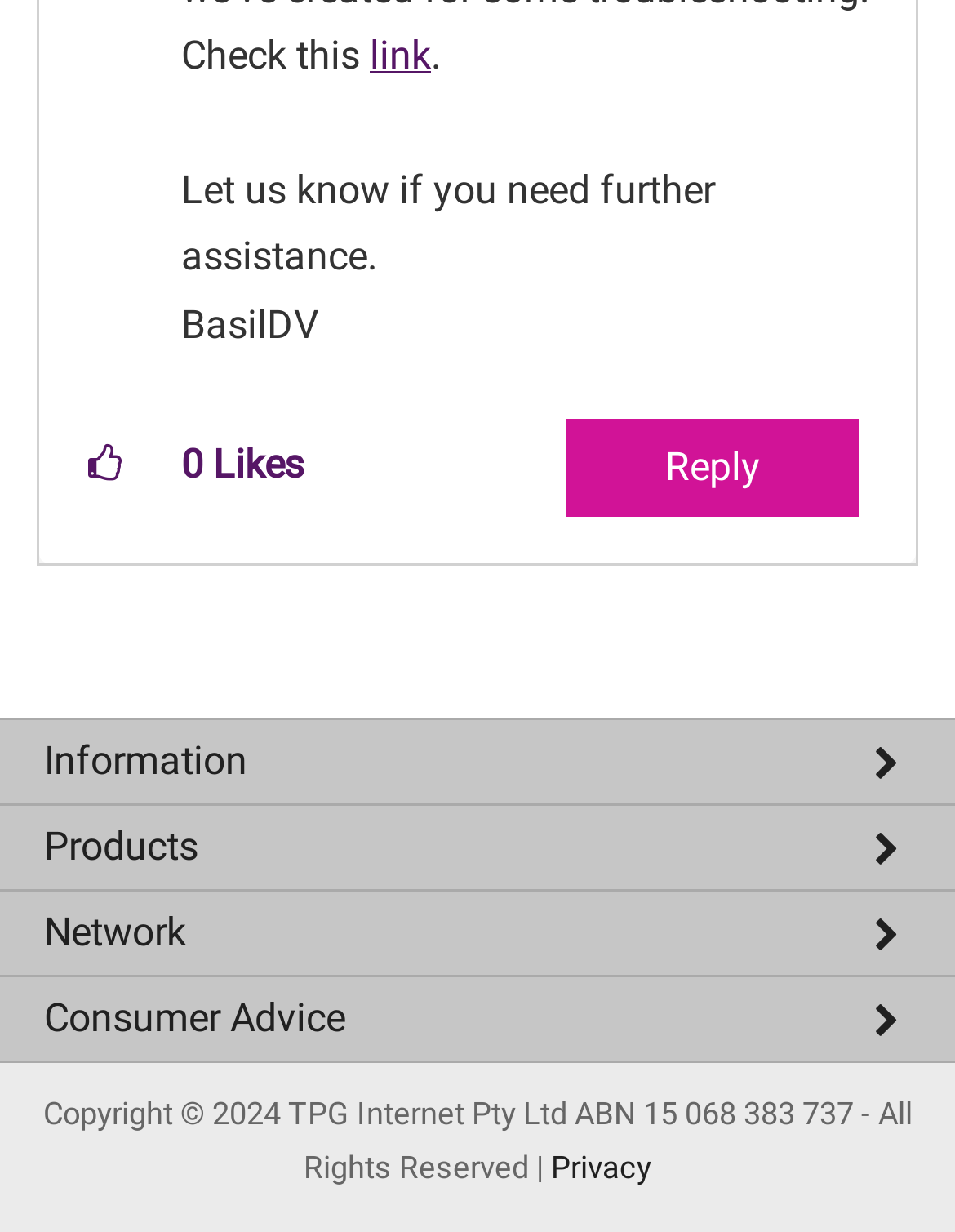Determine the bounding box coordinates for the area that needs to be clicked to fulfill this task: "Click to give kudos to this post". The coordinates must be given as four float numbers between 0 and 1, i.e., [left, top, right, bottom].

[0.062, 0.34, 0.159, 0.415]